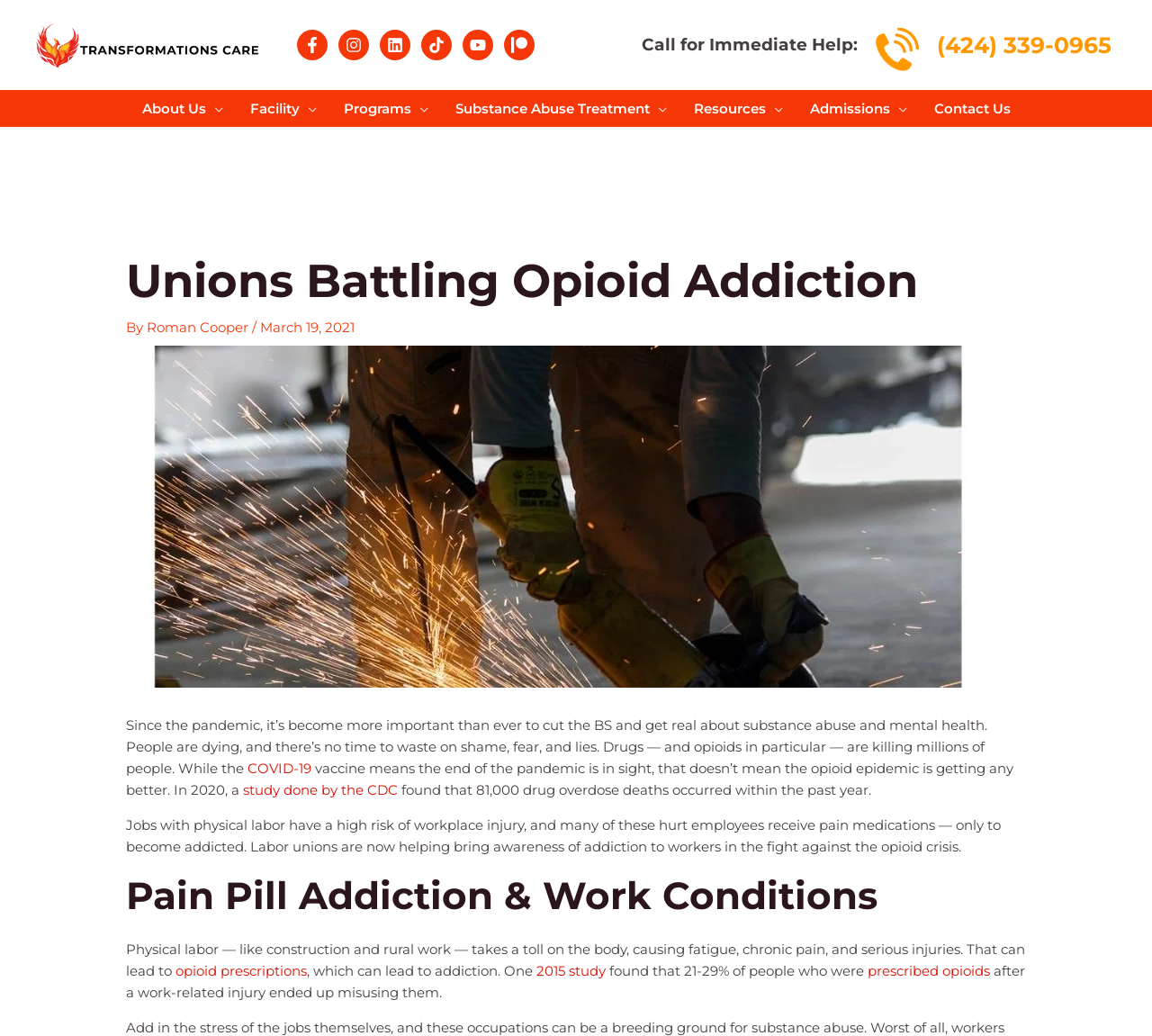Based on what you see in the screenshot, provide a thorough answer to this question: What is the date of the article?

The date of the article can be found in the main content section, specifically in the byline section, where it is displayed as a static text element with the text 'March 19, 2021'.